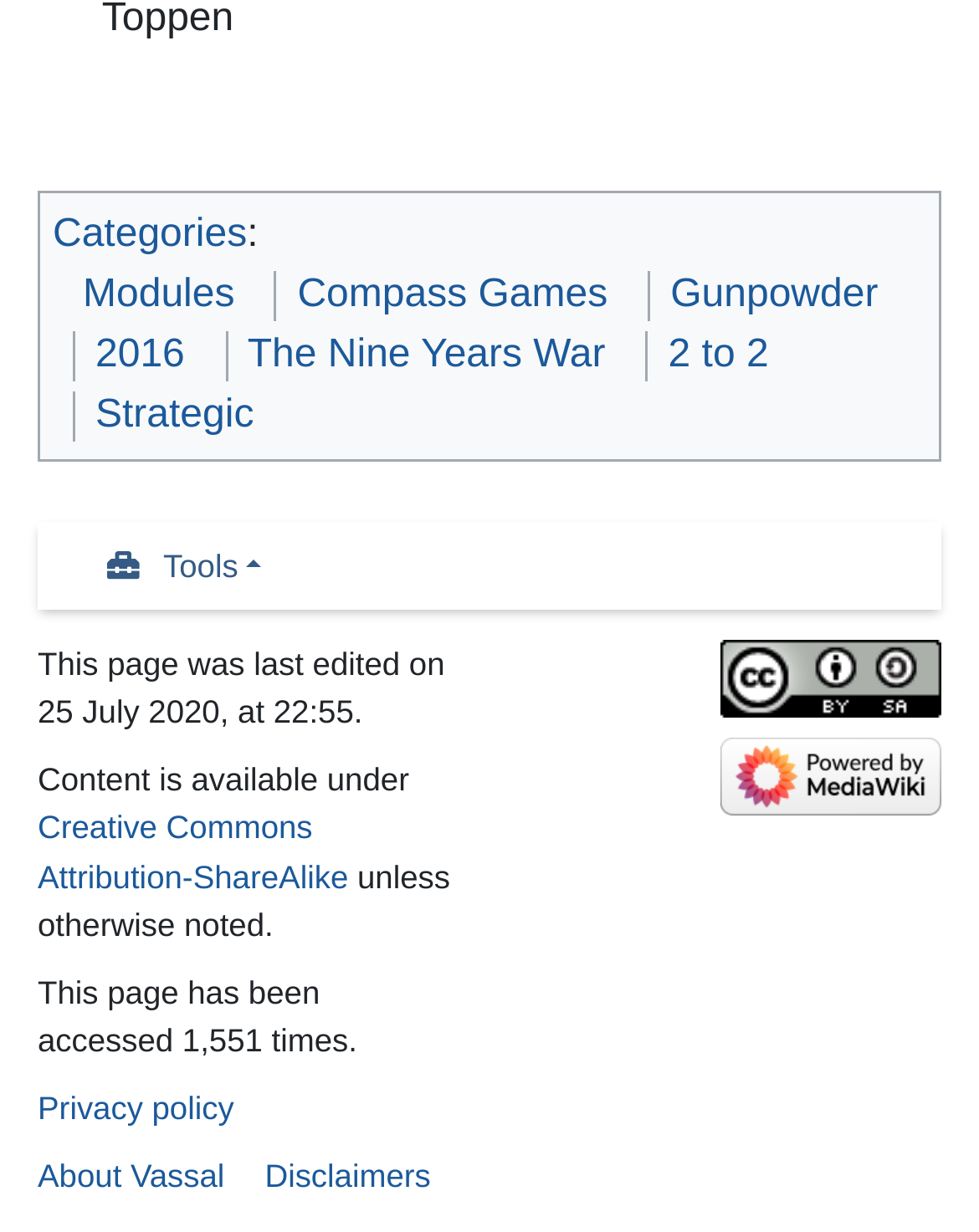What is the name of the game next to '2016'?
Please analyze the image and answer the question with as much detail as possible.

The game next to '2016' is 'The Nine Years War' which is a link located at the top middle of the webpage with a bounding box of [0.253, 0.27, 0.618, 0.305].